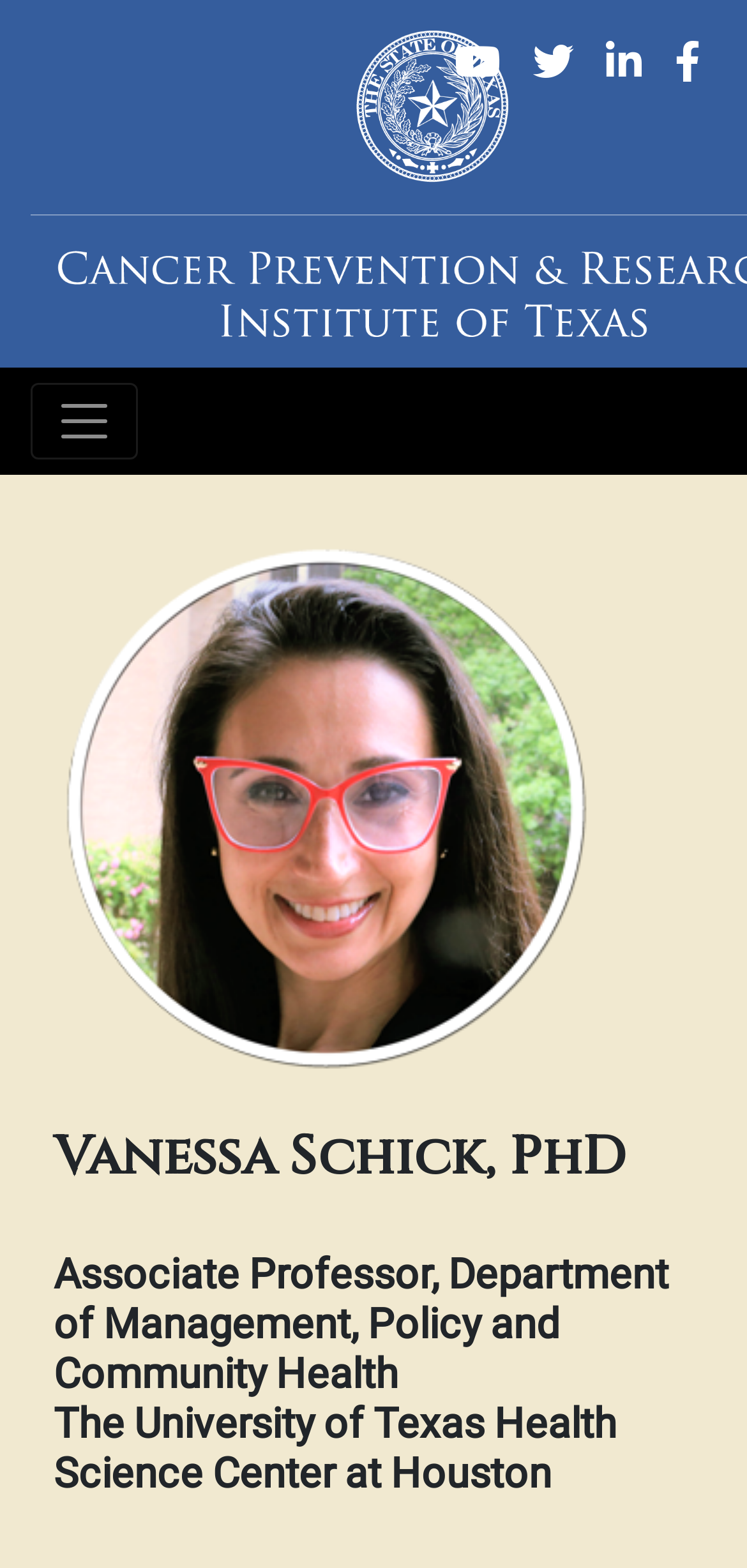Look at the image and answer the question in detail:
What is the title of the department Vanessa Schick is affiliated with?

I examined the heading elements below the image and found the one that describes Vanessa Schick's affiliation. The heading element contains the title of the department, which is 'Department of Management, Policy and Community Health'.